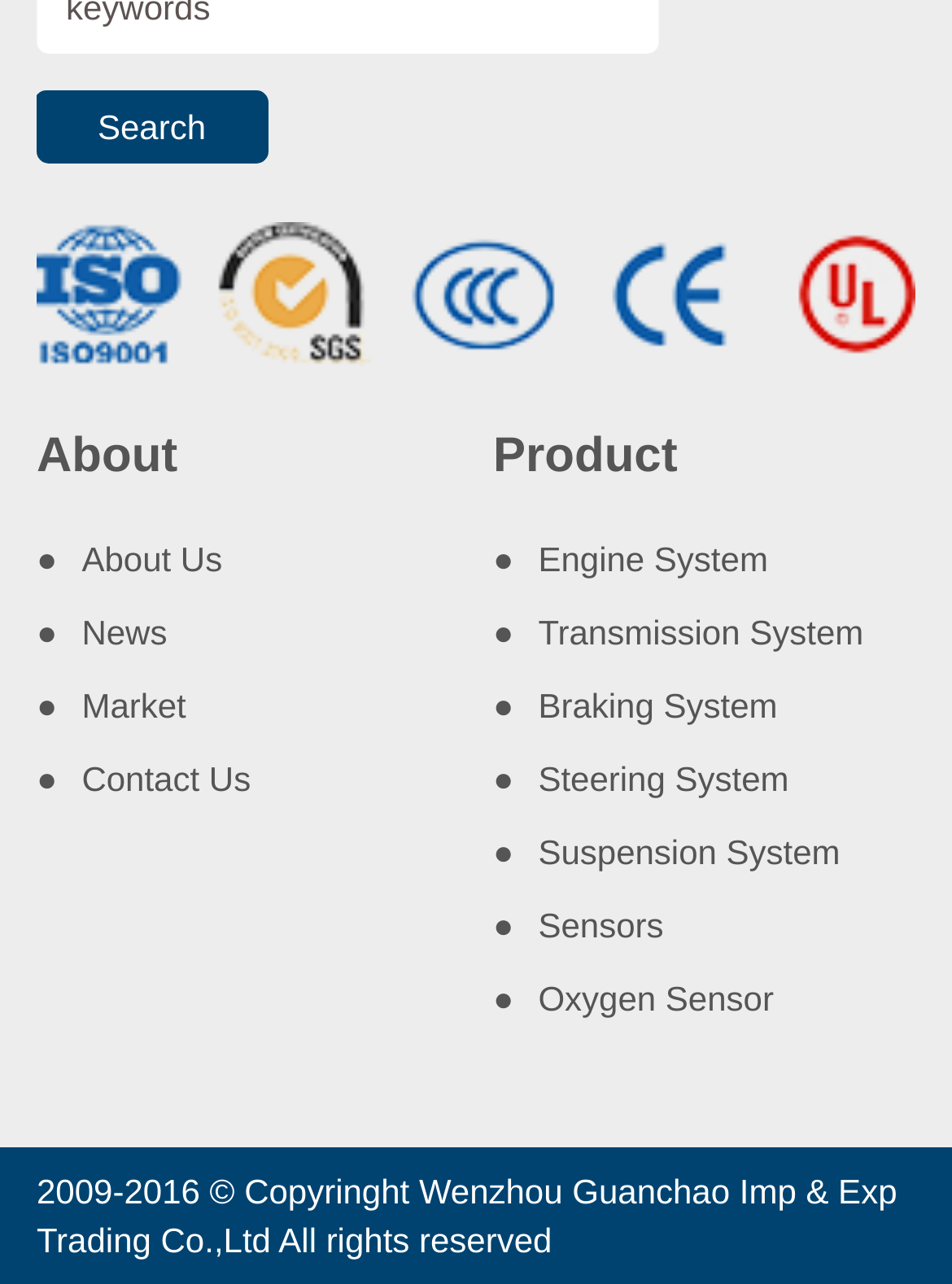Please specify the bounding box coordinates of the clickable region to carry out the following instruction: "Search". The coordinates should be four float numbers between 0 and 1, in the format [left, top, right, bottom].

[0.036, 0.071, 0.283, 0.128]